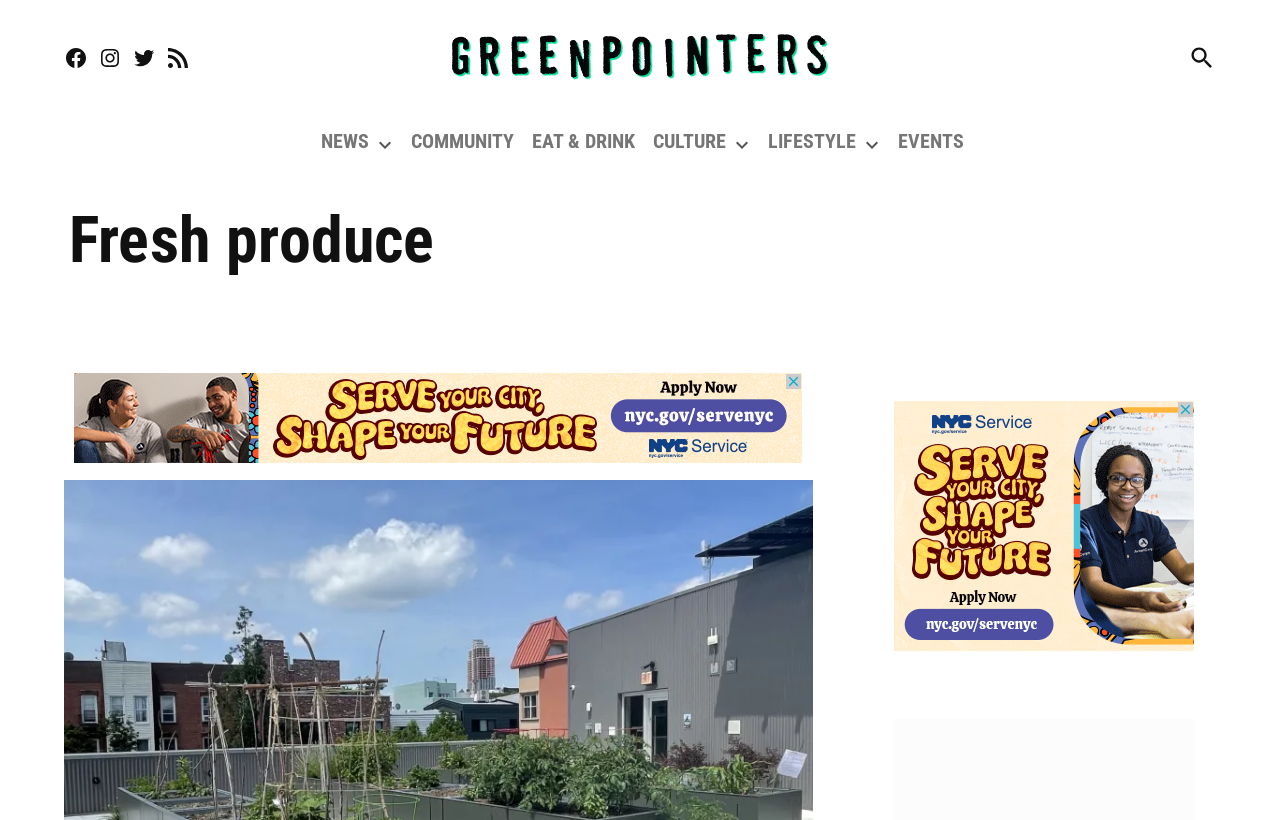Create a detailed summary of the webpage's content and design.

The webpage is an archive page for "Fresh Produce" on the Greenpointers website. At the top left, there is a social links menu with four links to Facebook, Instagram, Twitter, and RSS. Next to it, there is a link to the Greenpointers website with a corresponding image. 

On the top right, there is another link to Greenpointers. Below it, there is a static text describing the website as "Neighborhood News in Greenpoint and Williamsburg, Brooklyn". An "Open Search" button is located at the top right corner.

Below the top section, there is a top menu with six links: "NEWS", "COMMUNITY", "EAT & DRINK", "CULTURE", "LIFESTYLE", and "EVENTS". Some of these links have a dropdown menu. 

The main content of the page starts with a header section that displays the title "Fresh produce" in a large font. Below the header, there are two advertisement regions, one on the left and one on the right, taking up a significant portion of the page.